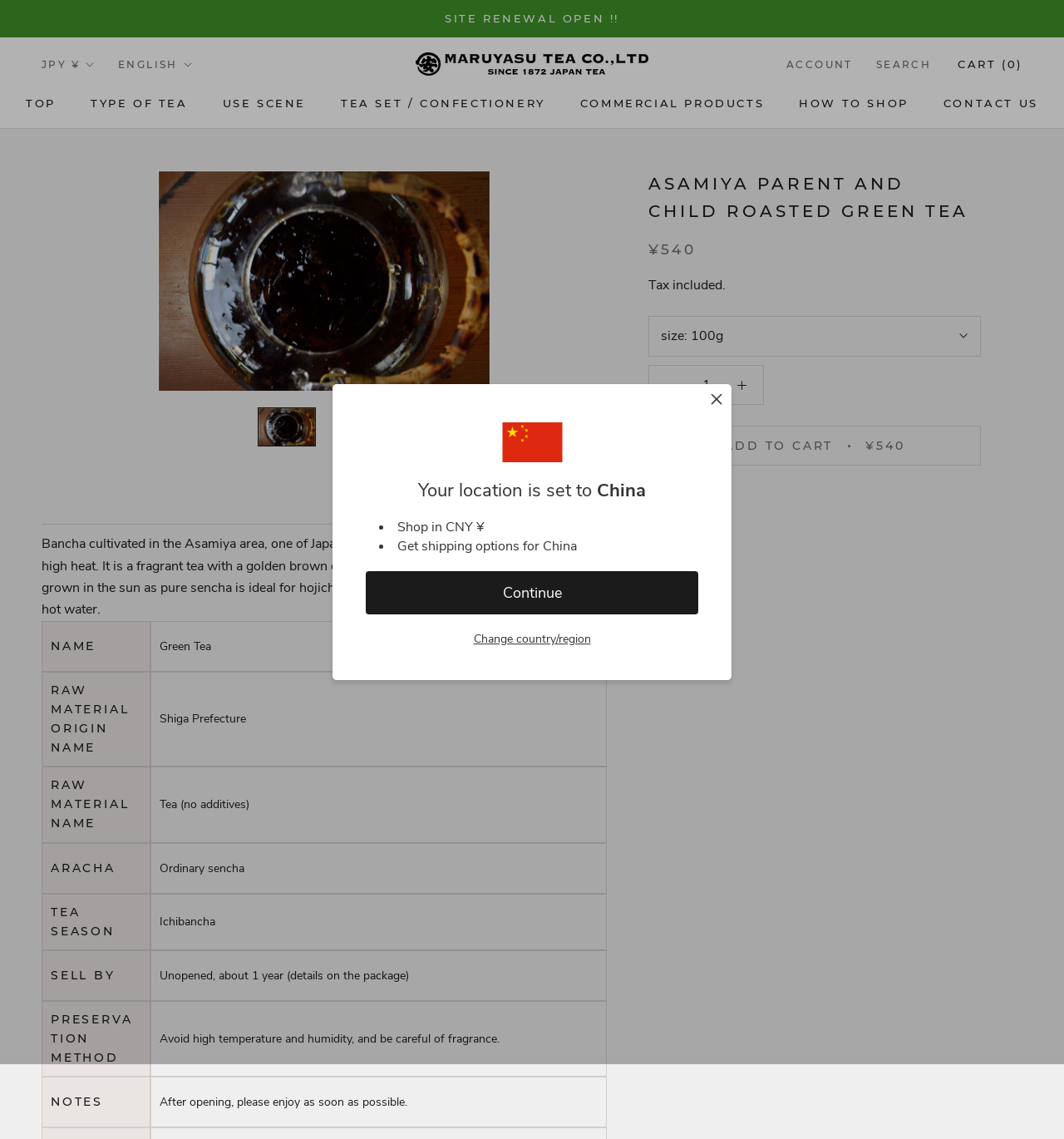Please provide the bounding box coordinates for the element that needs to be clicked to perform the following instruction: "Search for products". The coordinates should be given as four float numbers between 0 and 1, i.e., [left, top, right, bottom].

[0.823, 0.05, 0.875, 0.064]